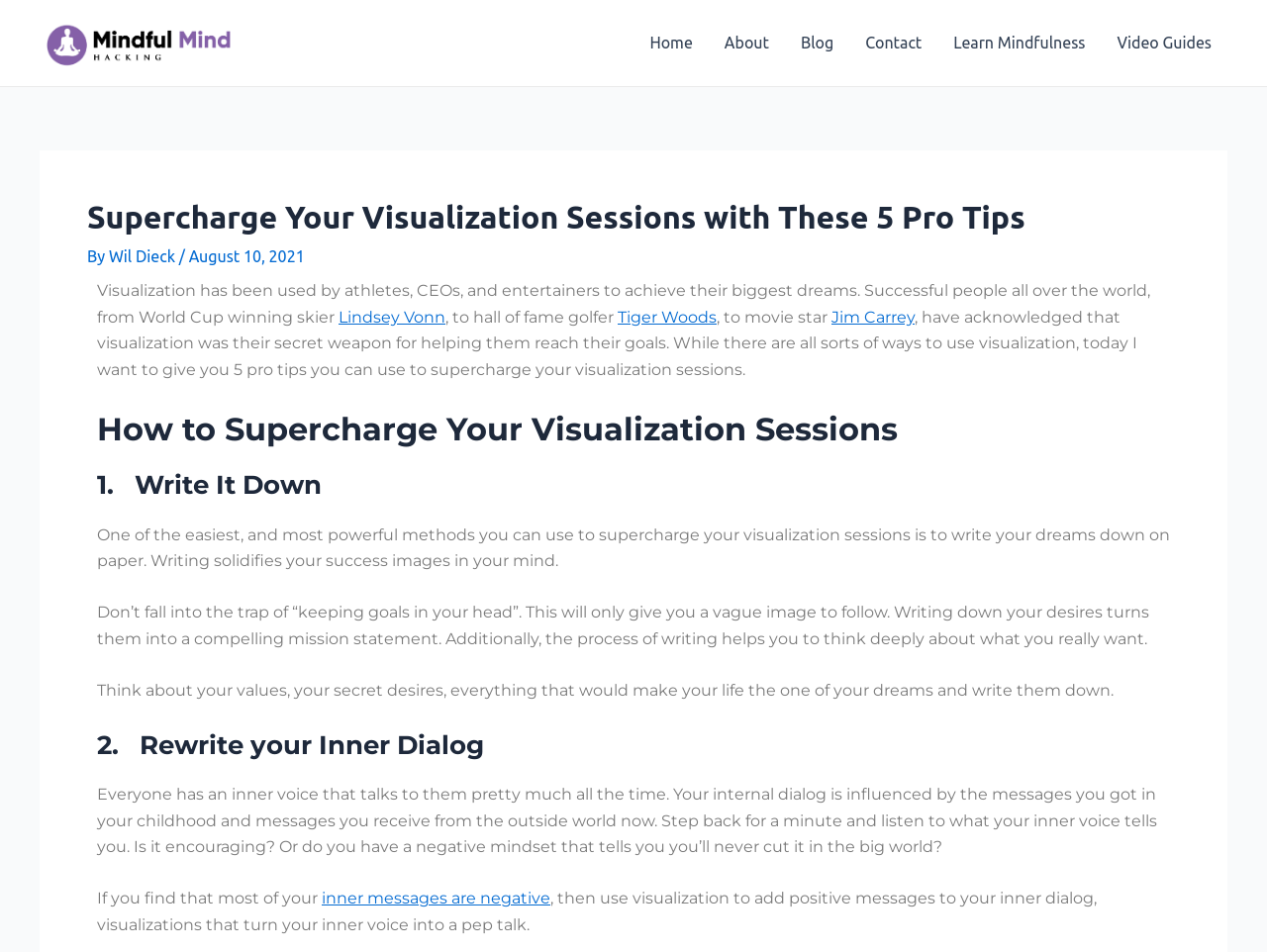Please specify the bounding box coordinates of the clickable region necessary for completing the following instruction: "Click on the 'Home' link". The coordinates must consist of four float numbers between 0 and 1, i.e., [left, top, right, bottom].

[0.5, 0.004, 0.559, 0.087]